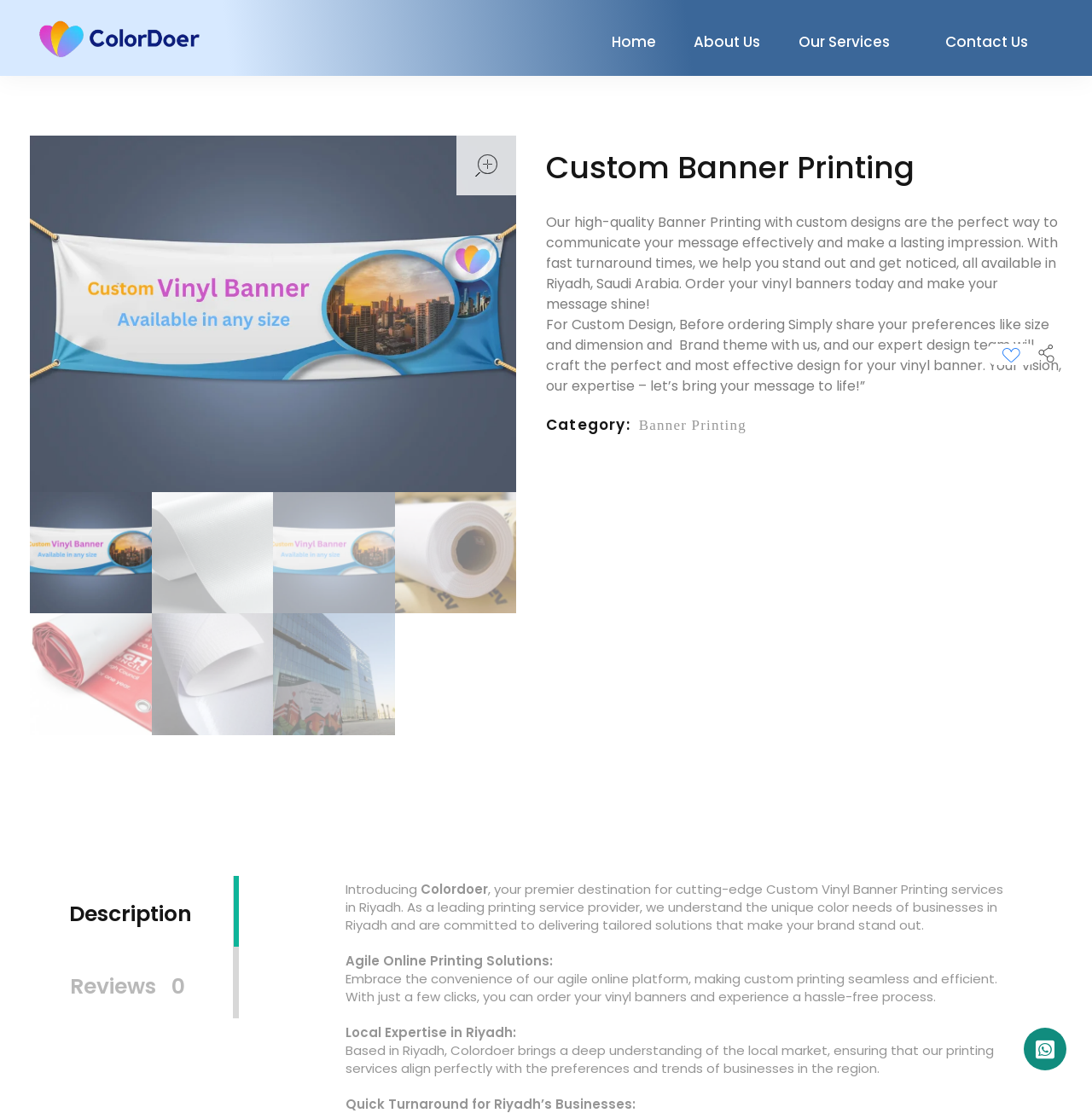Determine the bounding box coordinates of the clickable region to follow the instruction: "Check the 'TERMS AND CONDITIONS'".

None